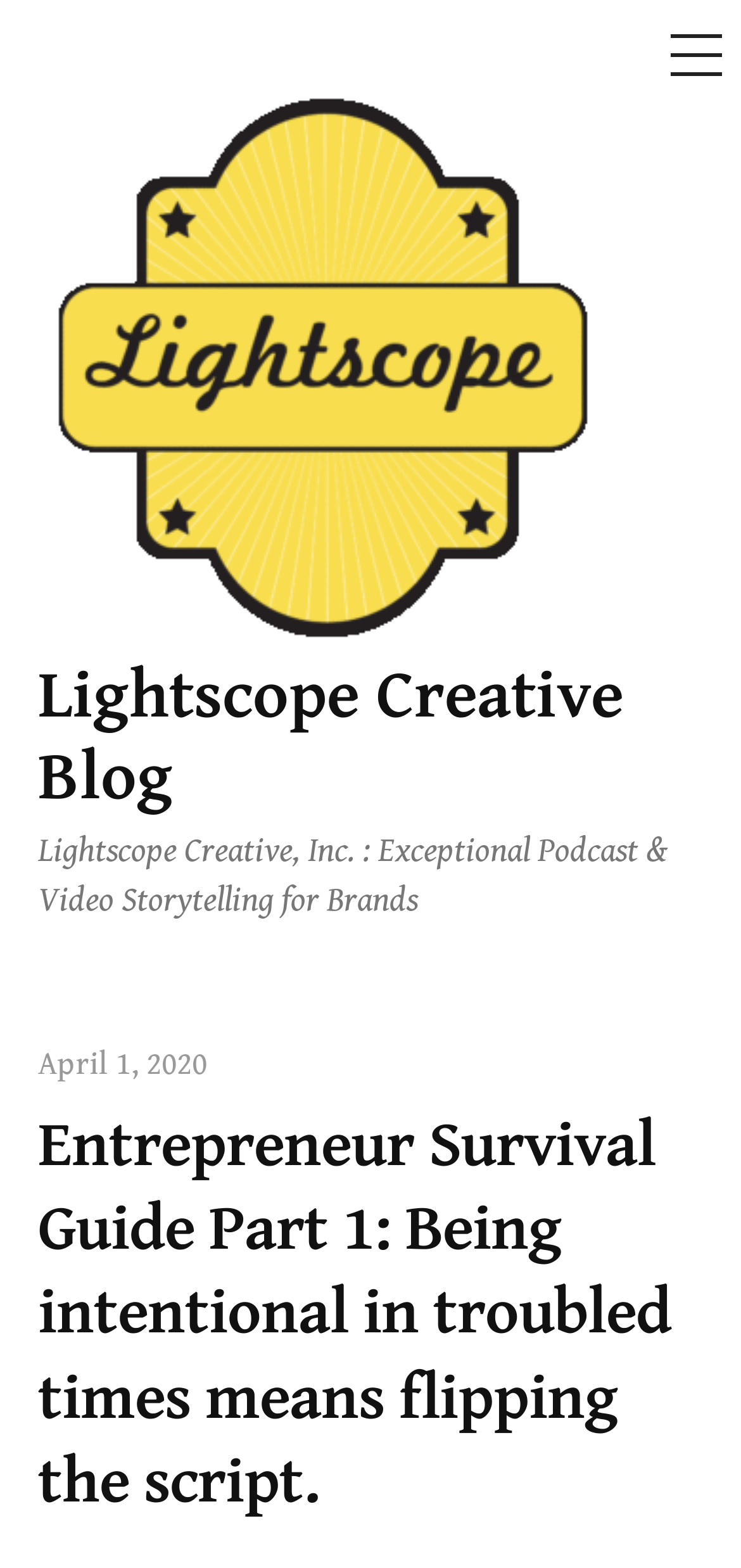Generate a detailed explanation of the webpage's features and information.

The webpage appears to be a blog post titled "Entrepreneur Survival Guide Part 1: Being intentional in troubled times means flipping the script." At the top left corner, there is a link to "Skip to content" and a logo of "Lightscope Creative Blog" with an accompanying image. Below the logo, there is a link to the blog's homepage and a brief description of the blog, "Lightscope Creative, Inc. : Exceptional Podcast & Video Storytelling for Brands".

On the top right corner, there is a "MENU" button. Below the button, there is a header section that contains a link to the post's date, "April 1, 2020", and the main heading of the post, which is the same as the title of the webpage.

The overall structure of the webpage is simple, with a clear hierarchy of elements. The main content of the post is likely to be below the header section, although the exact content is not specified in the accessibility tree.